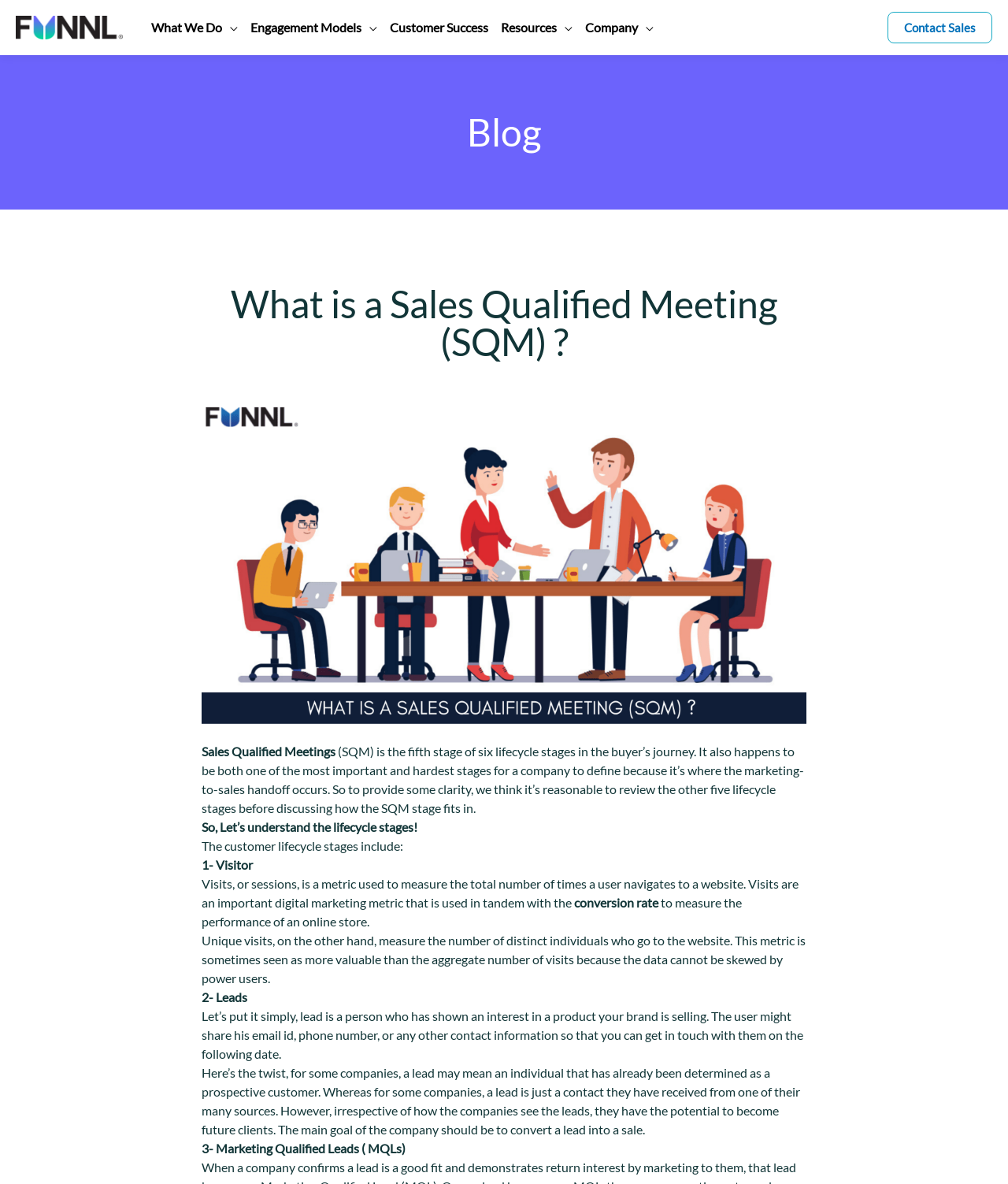Locate the bounding box coordinates of the area you need to click to fulfill this instruction: 'Click FunnL Logo'. The coordinates must be in the form of four float numbers ranging from 0 to 1: [left, top, right, bottom].

[0.016, 0.015, 0.122, 0.028]